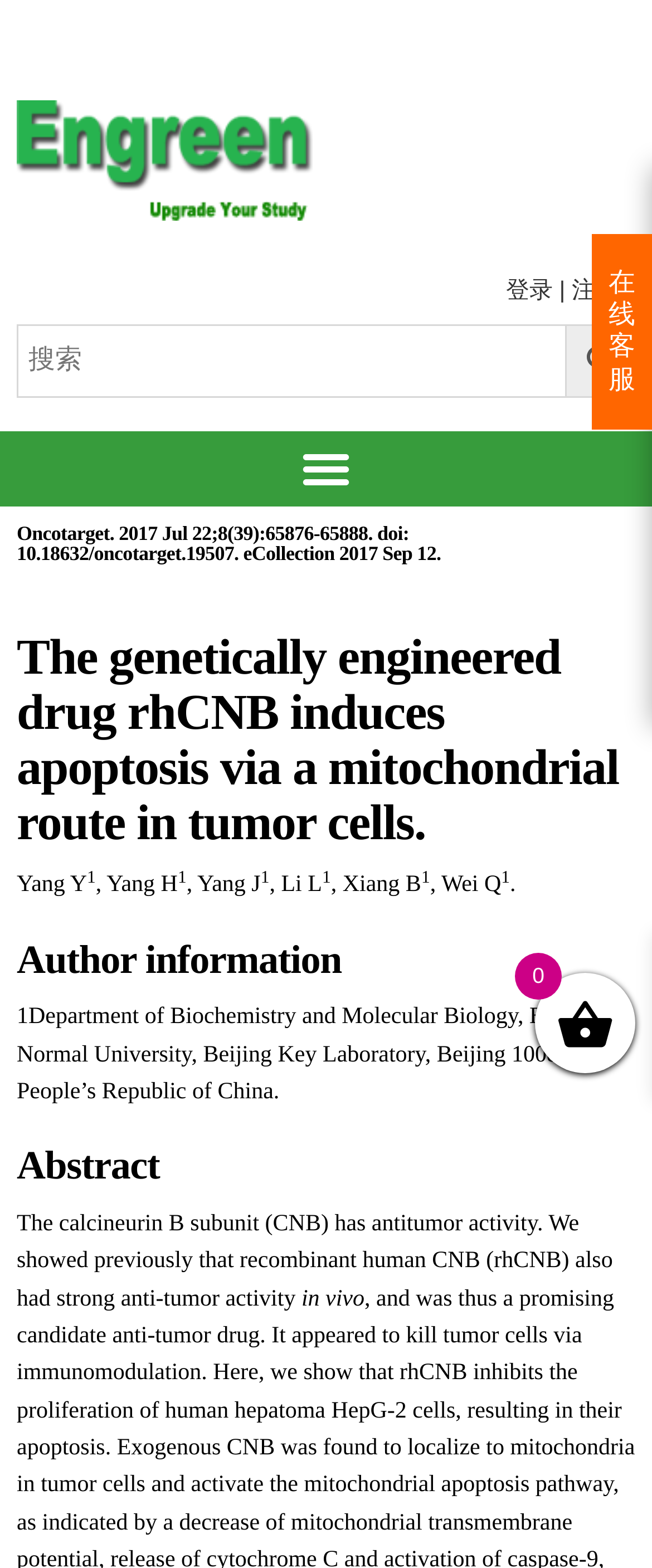Please provide the bounding box coordinates for the element that needs to be clicked to perform the instruction: "search for something". The coordinates must consist of four float numbers between 0 and 1, formatted as [left, top, right, bottom].

[0.026, 0.207, 0.974, 0.254]